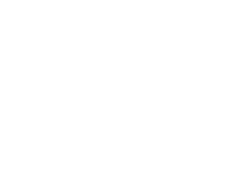Refer to the image and offer a detailed explanation in response to the question: What is the club's mission reflected in this visual?

The design of the logo and its positioning within the context of the webpage, accompanied by a call to action, reflects the club's mission and commitment to fostering a vibrant recreational environment, which is likely to include promoting local sponsors and building community connections.